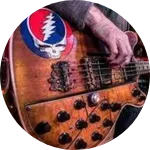Give an elaborate caption for the image.

The image showcases a close-up of a beautifully aged guitar, adorned with a classic Grateful Dead sticker featuring the iconic skull and lightning bolt logo. The focus is on the neck of the guitar, where a musician's hand is poised to play, emphasizing the soulful connection between artist and instrument. The guitar's body exhibits its rustic charm, with rich wood tones and prominent control knobs, reflecting its history and the stories it has to tell. This piece of equipment symbolizes the spirit of rock and roll music, resonating with fans of artists like Tim Bluhm, who skillfully blends genres while also being part of a diverse musical landscape that includes collaborations with notable acts like Phil Lesh and The Mother Hips.